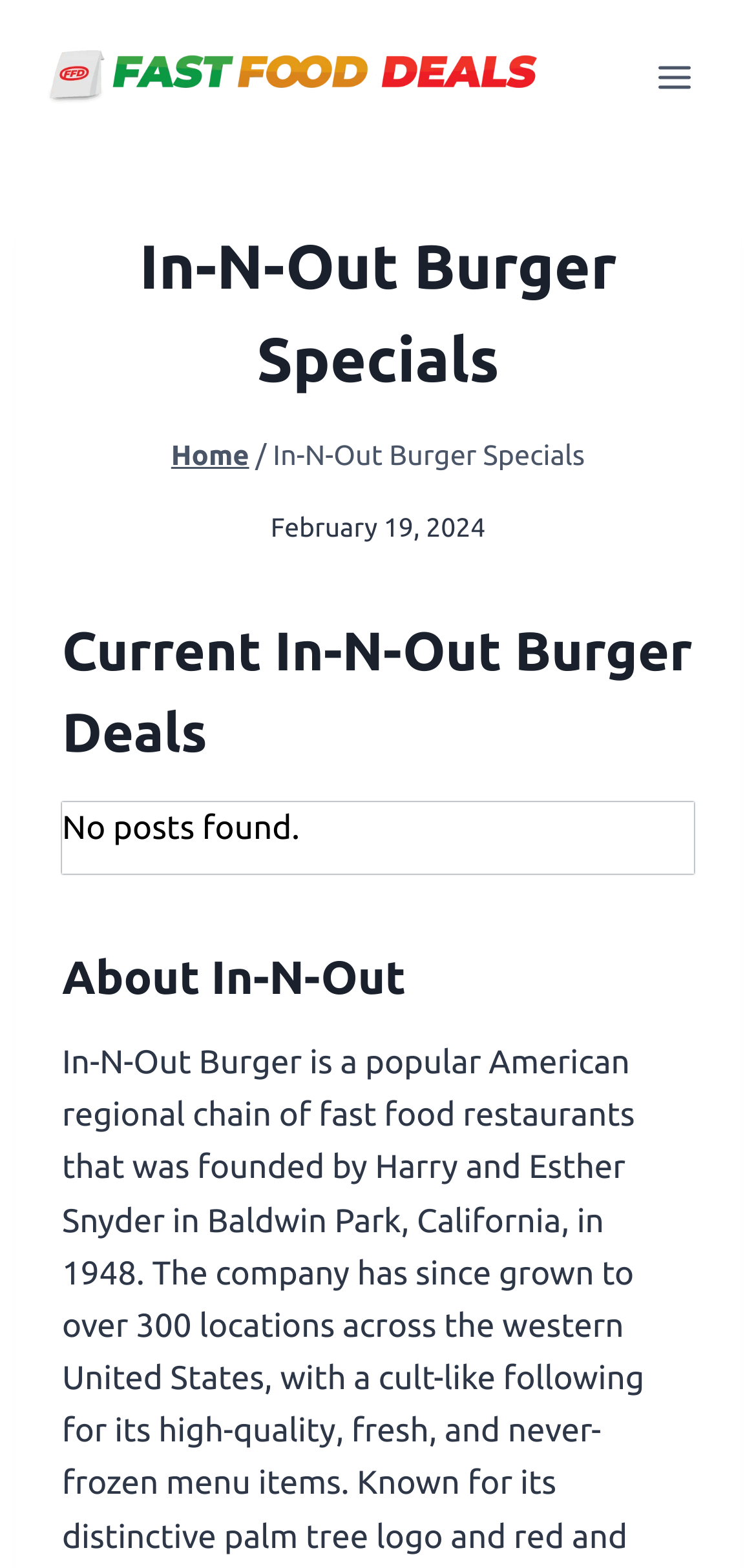What is the section below the current deals?
From the image, respond using a single word or phrase.

About In-N-Out